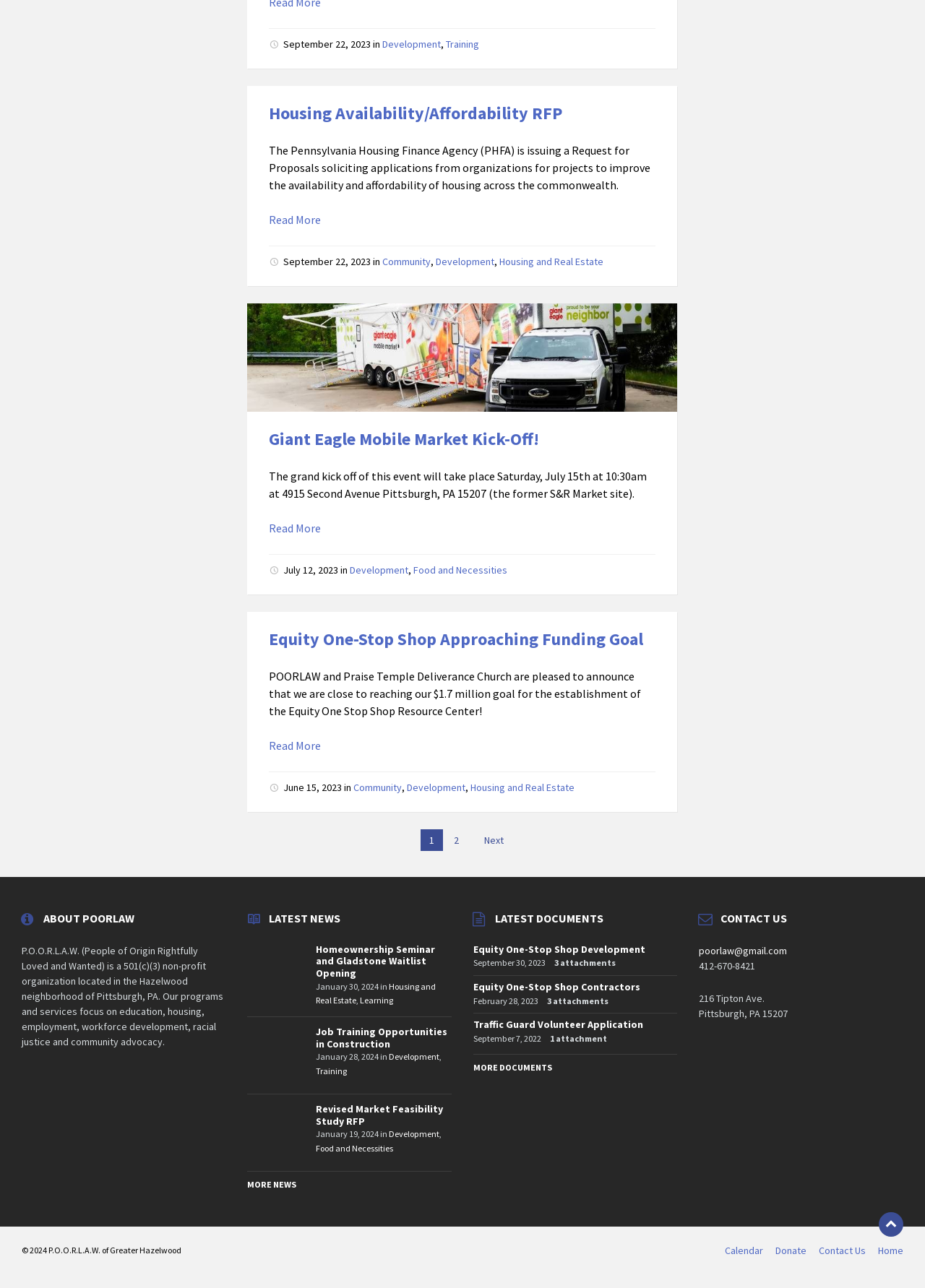Locate the bounding box coordinates of the area to click to fulfill this instruction: "View the 'Equity One-Stop Shop Approaching Funding Goal' article". The bounding box should be presented as four float numbers between 0 and 1, in the order [left, top, right, bottom].

[0.291, 0.488, 0.696, 0.505]